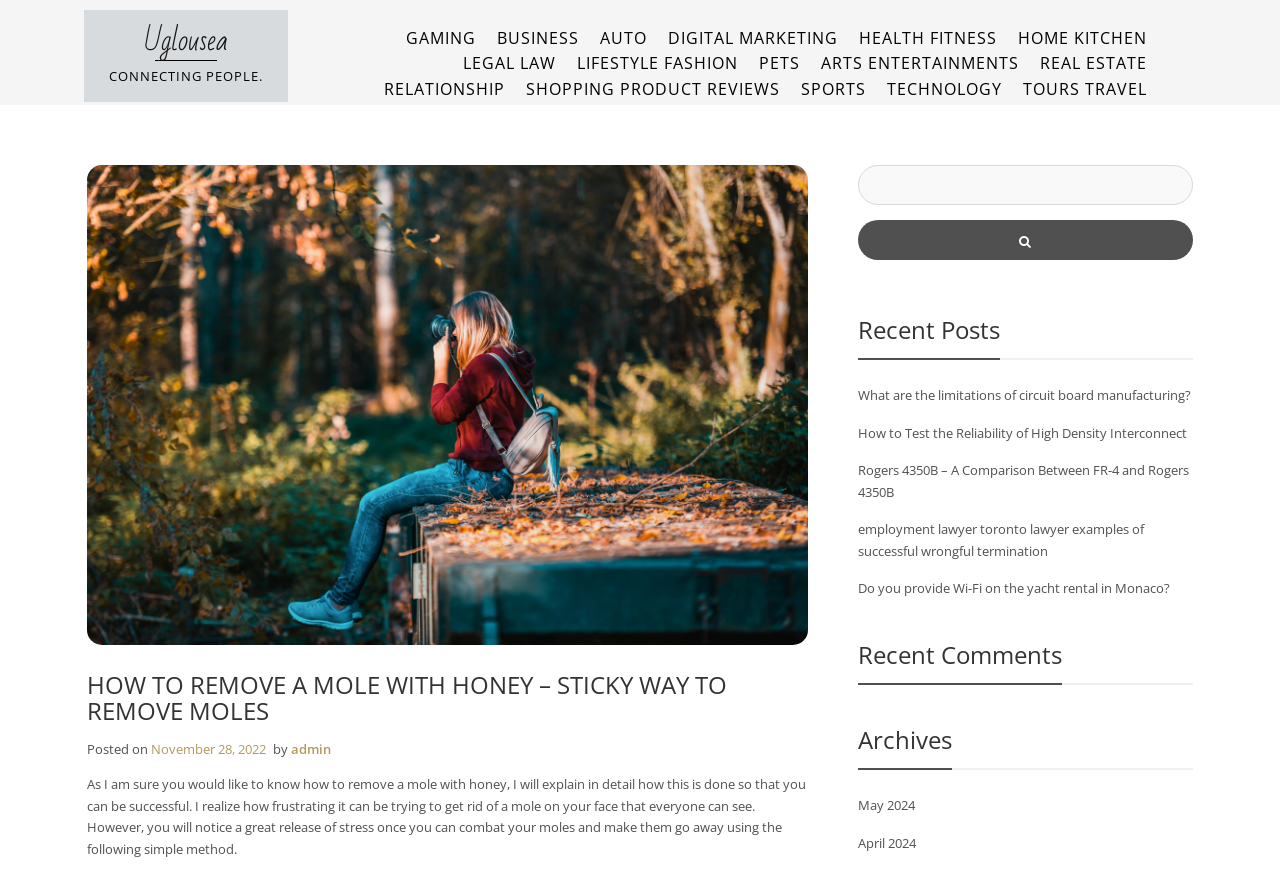Determine the bounding box for the UI element that matches this description: "November 28, 2022November 28, 2022".

[0.118, 0.847, 0.208, 0.868]